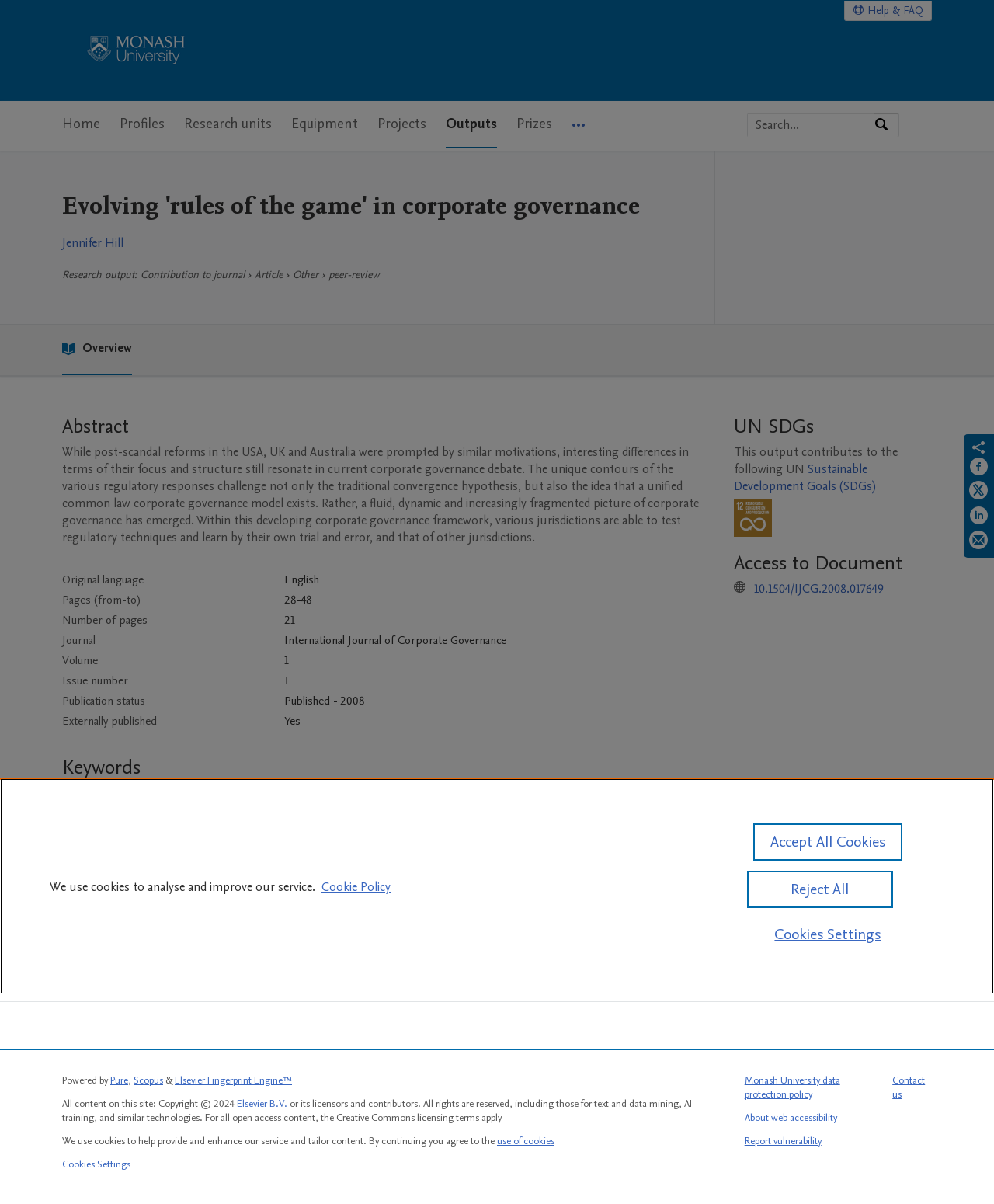Use a single word or phrase to answer the question: 
What is the publication status of the article?

Published - 2008